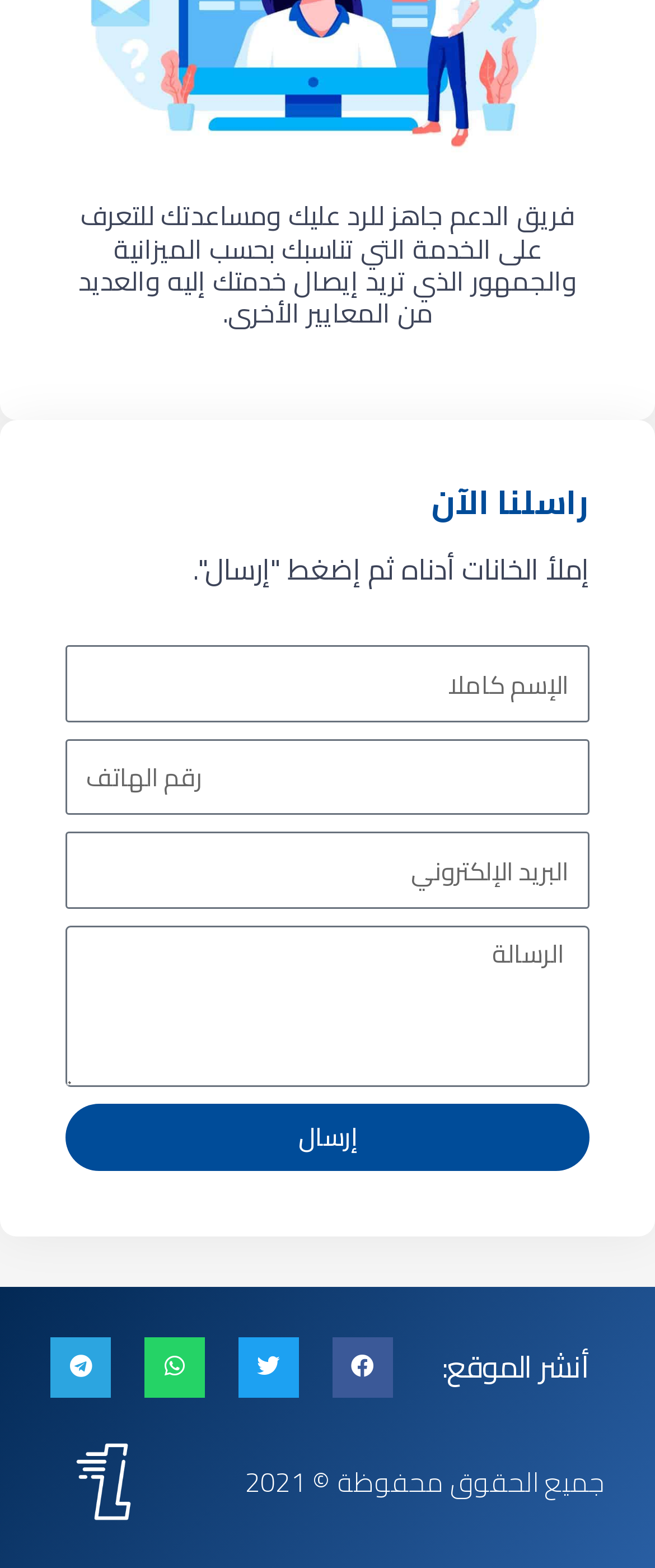Identify the bounding box coordinates for the UI element described as follows: "إرسال". Ensure the coordinates are four float numbers between 0 and 1, formatted as [left, top, right, bottom].

[0.1, 0.704, 0.9, 0.747]